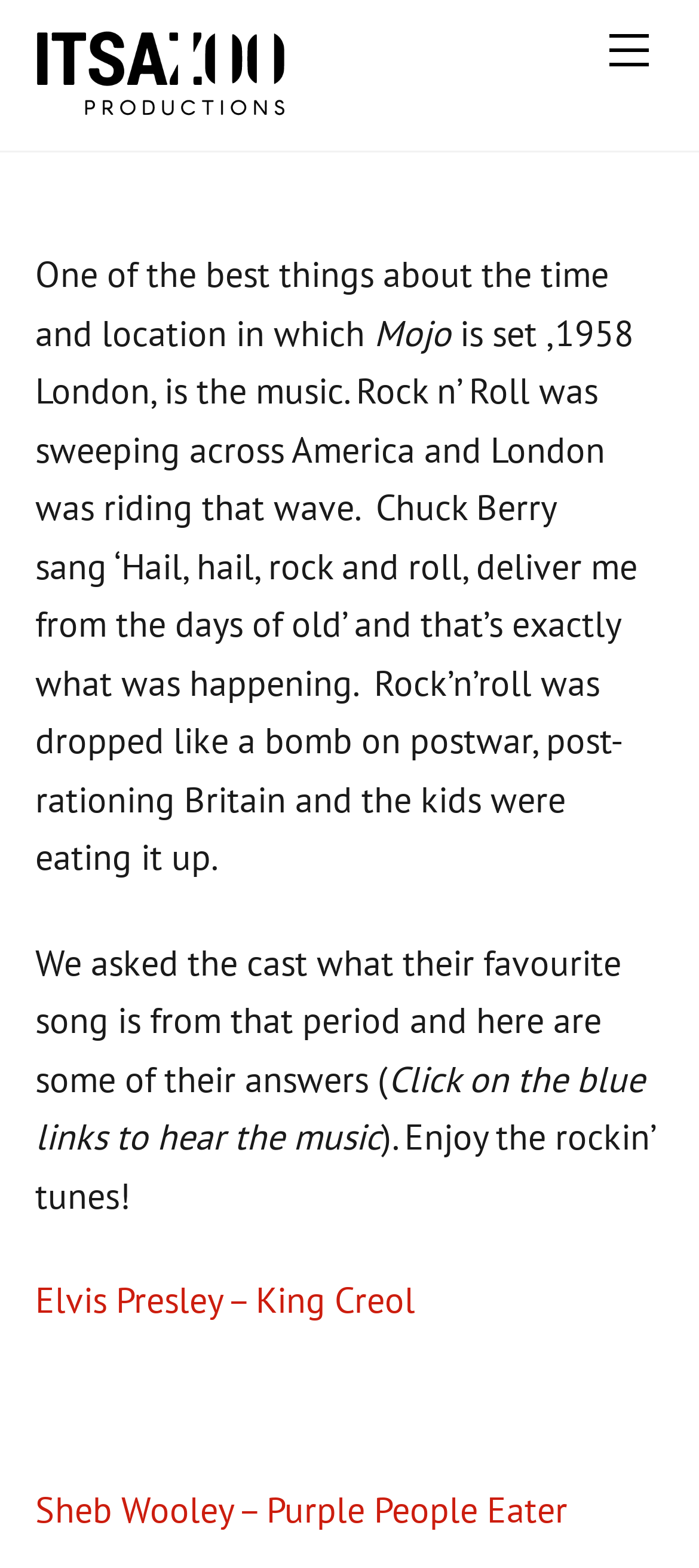From the given element description: "title="Itsazoo"", find the bounding box for the UI element. Provide the coordinates as four float numbers between 0 and 1, in the order [left, top, right, bottom].

[0.05, 0.049, 0.435, 0.085]